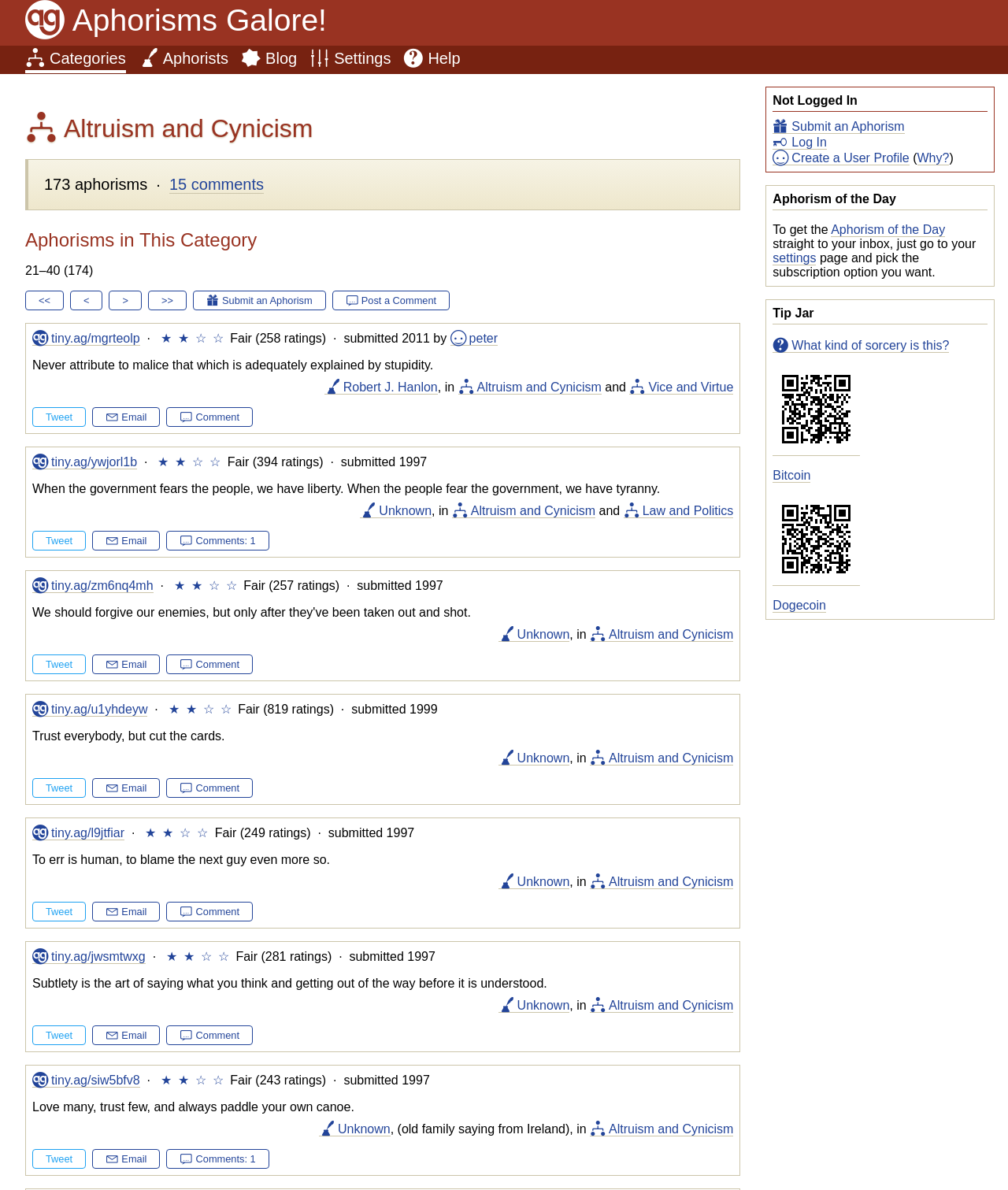Find the bounding box coordinates for the area that should be clicked to accomplish the instruction: "Click on the 'Settings' link".

[0.307, 0.042, 0.388, 0.056]